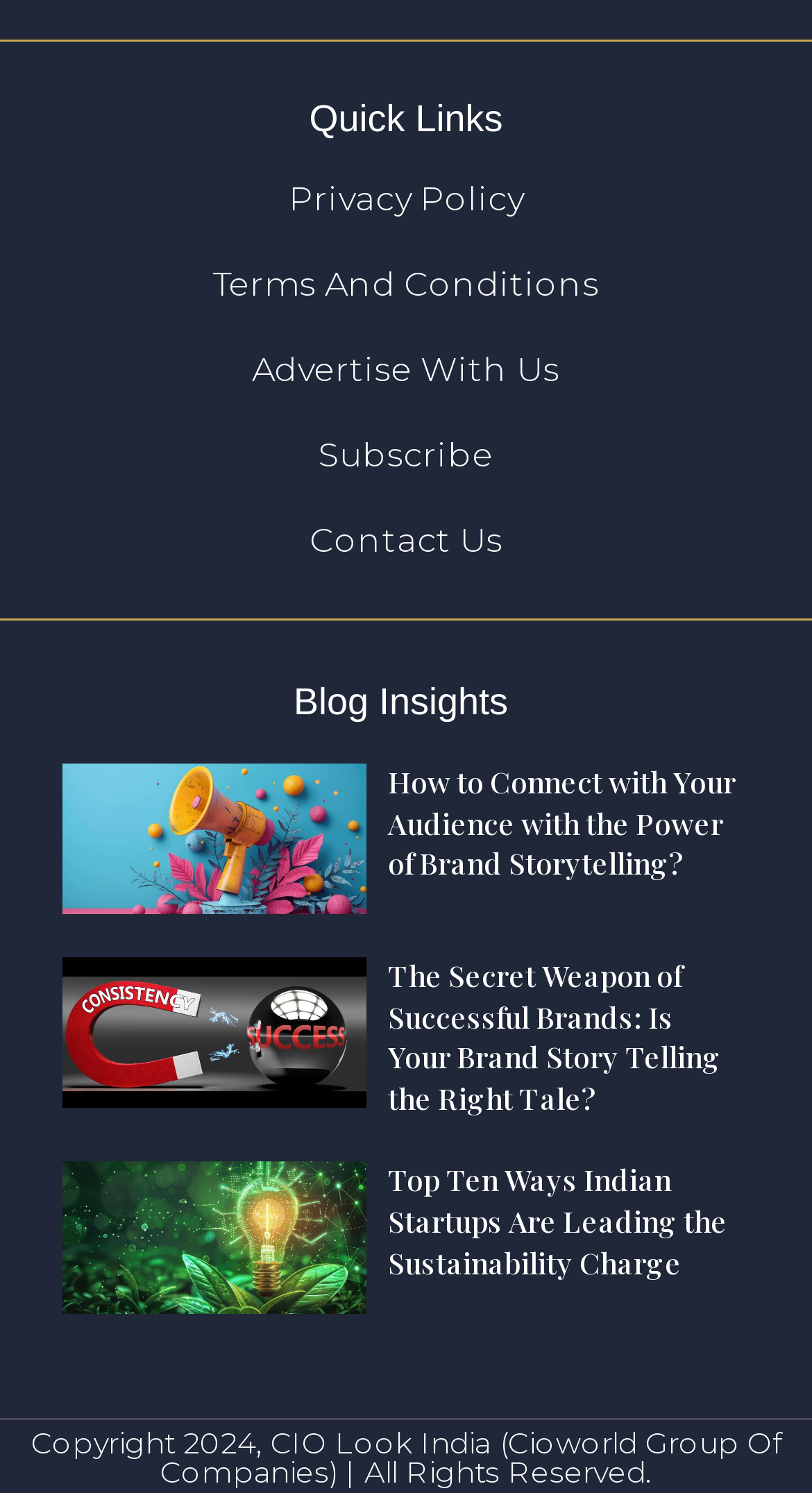Identify the bounding box coordinates of the region I need to click to complete this instruction: "Click on the 'Privacy Policy' link".

[0.0, 0.12, 1.0, 0.147]